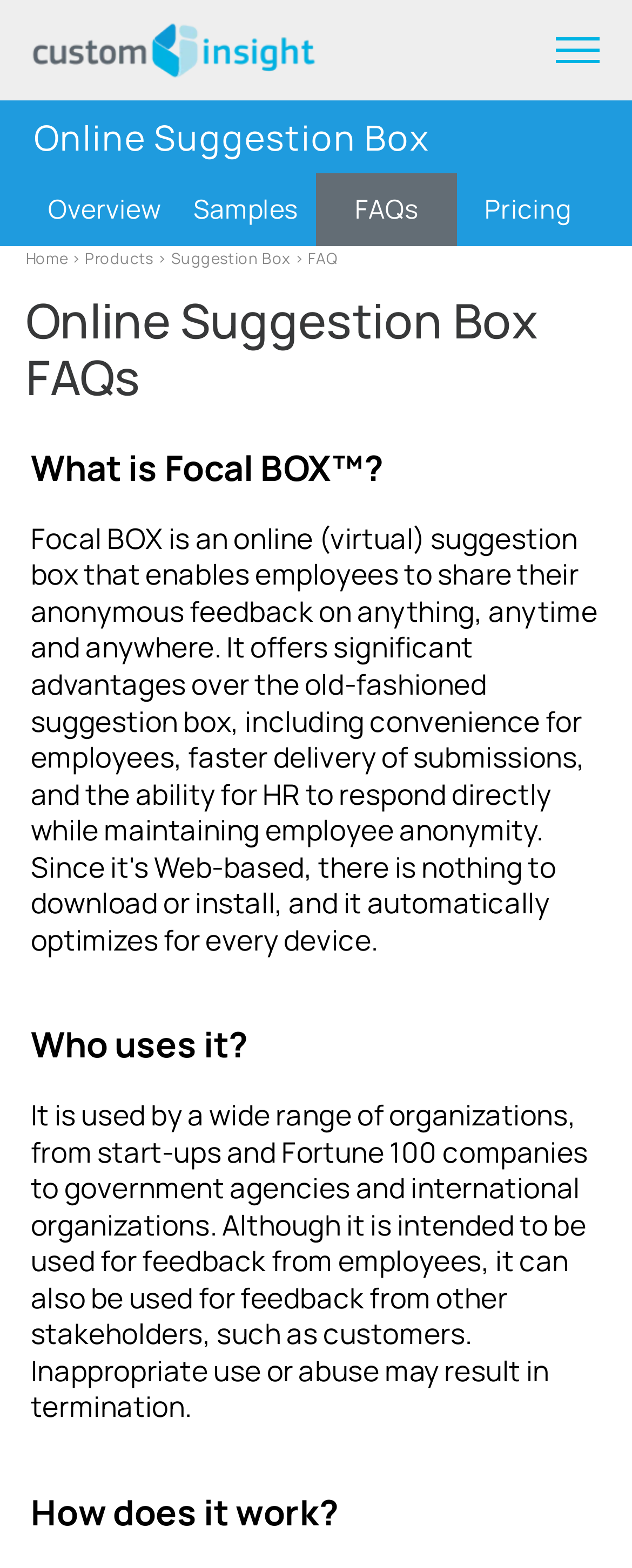Find and provide the bounding box coordinates for the UI element described with: "aria-label="expand menu"".

[0.88, 0.018, 0.949, 0.046]